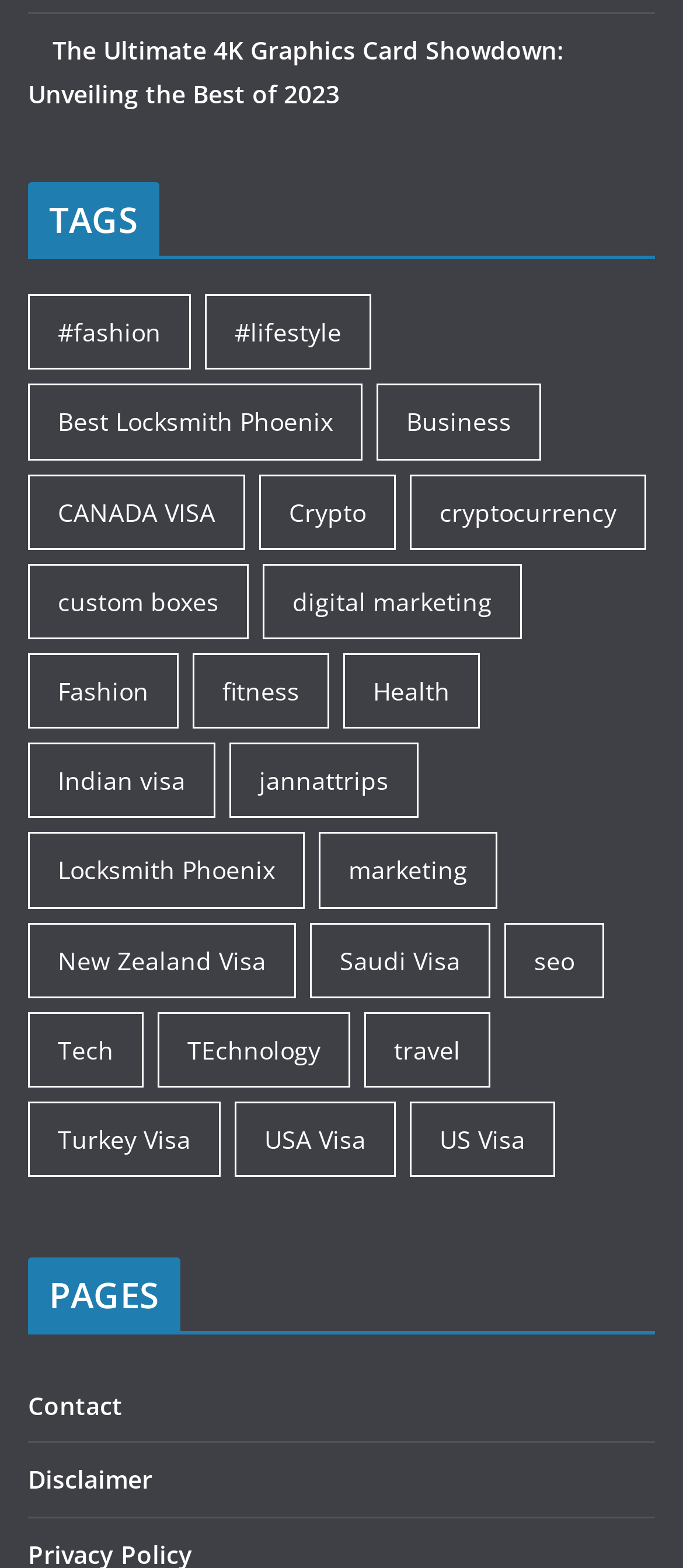Can you find the bounding box coordinates for the element to click on to achieve the instruction: "View the non-AMP version of the website"?

None